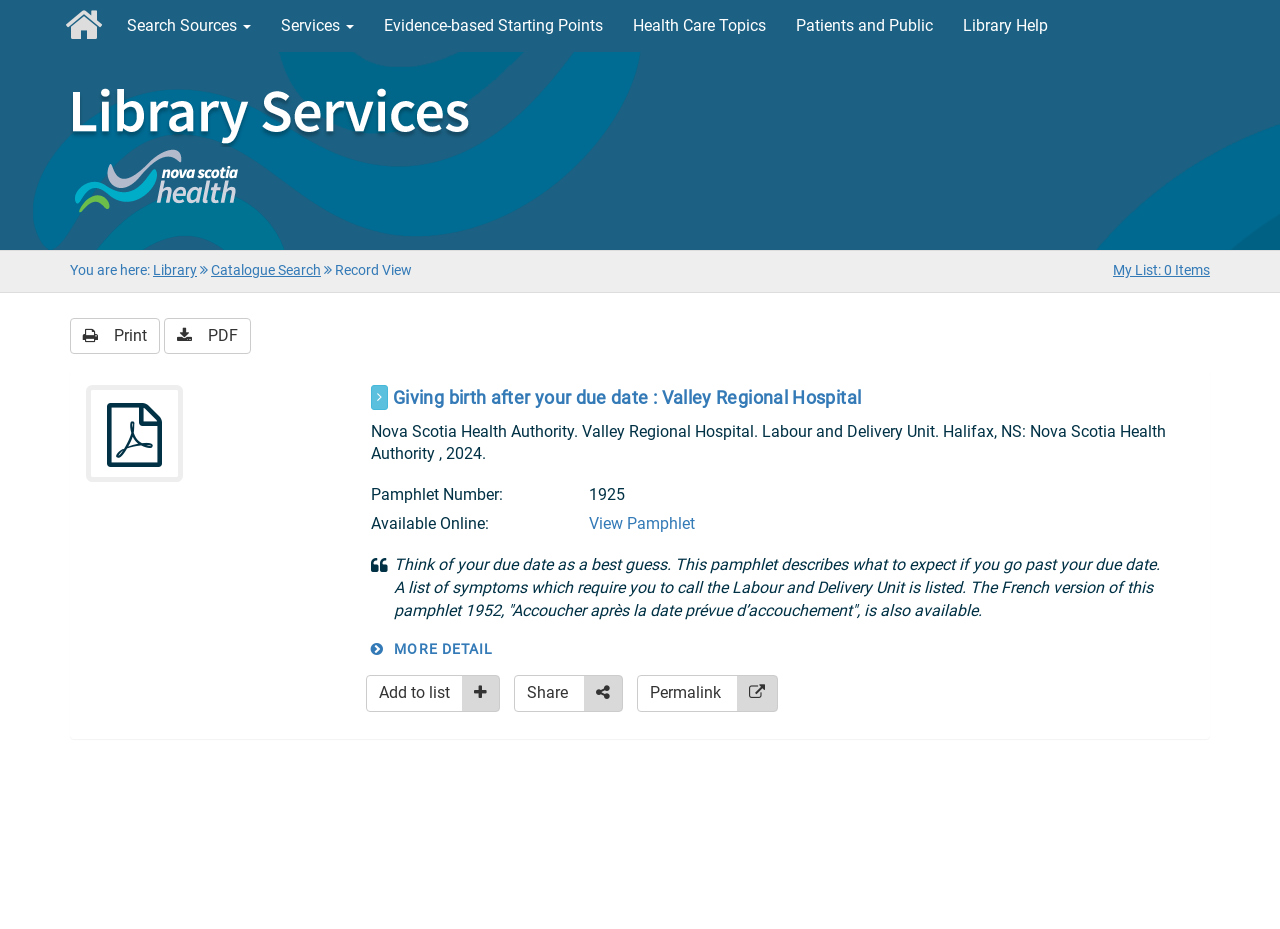Is the pamphlet available online?
Using the image, provide a concise answer in one word or a short phrase.

Yes